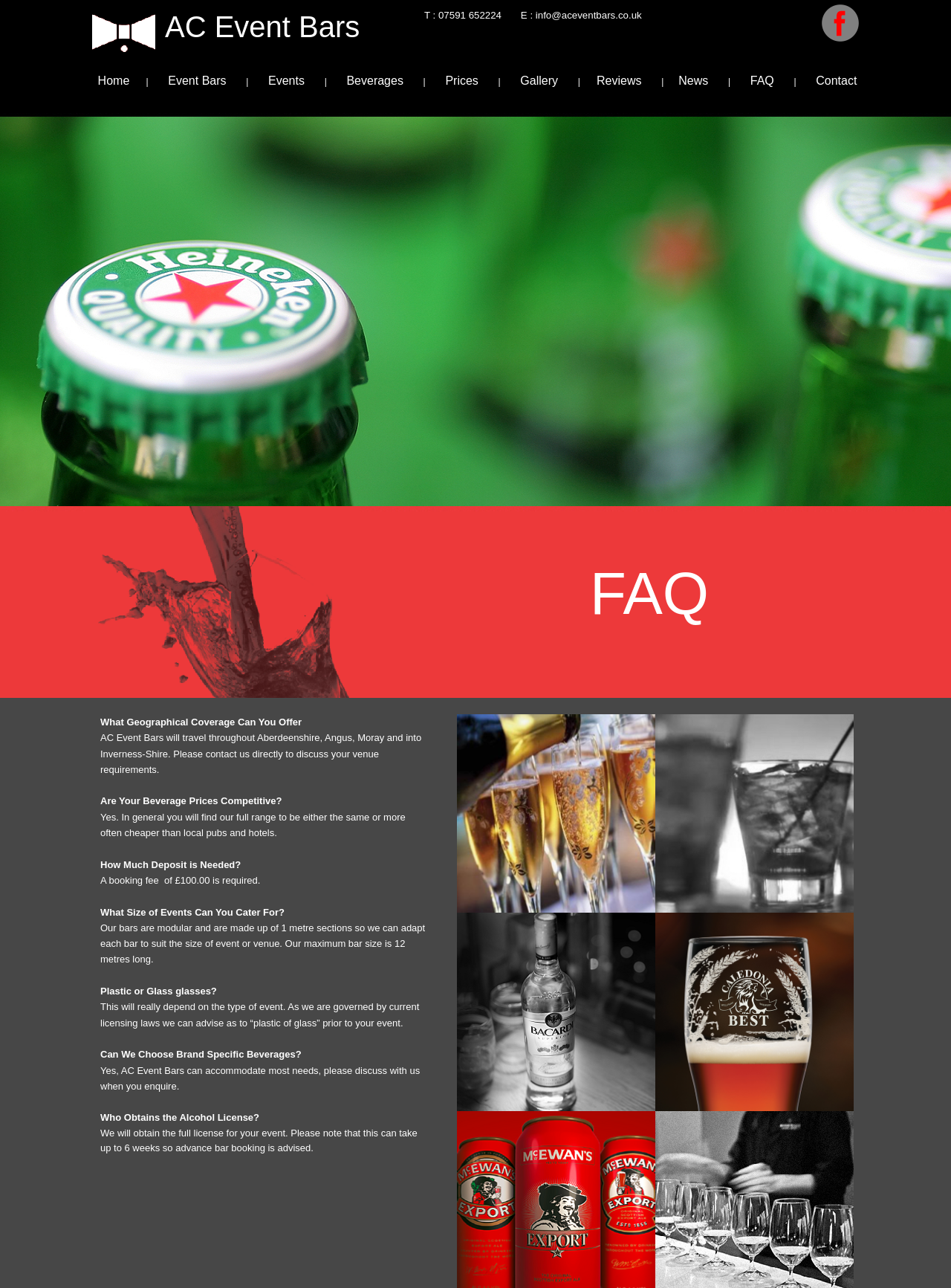Please use the details from the image to answer the following question comprehensively:
What is the maximum length of the bar?

I found the answer in the FAQ section of the webpage, where it says 'What Size of Events Can You Cater For?' and the response is 'Our bars are modular and are made up of 1 metre sections so we can adapt each bar to suit the size of event or venue. Our maximum bar size is 12 metres long'.